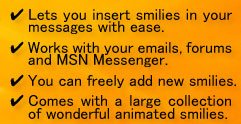Give a thorough explanation of the elements present in the image.

The image features a vibrant orange background with four white checkmarks highlighting key features of a software program designed for enhancing messaging experiences. The highlighted points include:

1. **Ease of Use**: It allows users to insert smileys effortlessly into their messages, enhancing communication.
2. **Versatile Compatibility**: The program works seamlessly with emails, forums, and MSN Messenger, making it widely applicable for various platforms.
3. **Customization**: Users have the freedom to add new smileys, allowing for a personalized touch in their messages.
4. **Rich Collection**: The software comes equipped with a large assortment of delightful animated smileys, adding fun and expressiveness to conversations.

This image emphasizes the functionality and benefits of the software, appealing to those looking to enhance their messaging interactions with engaging visuals.